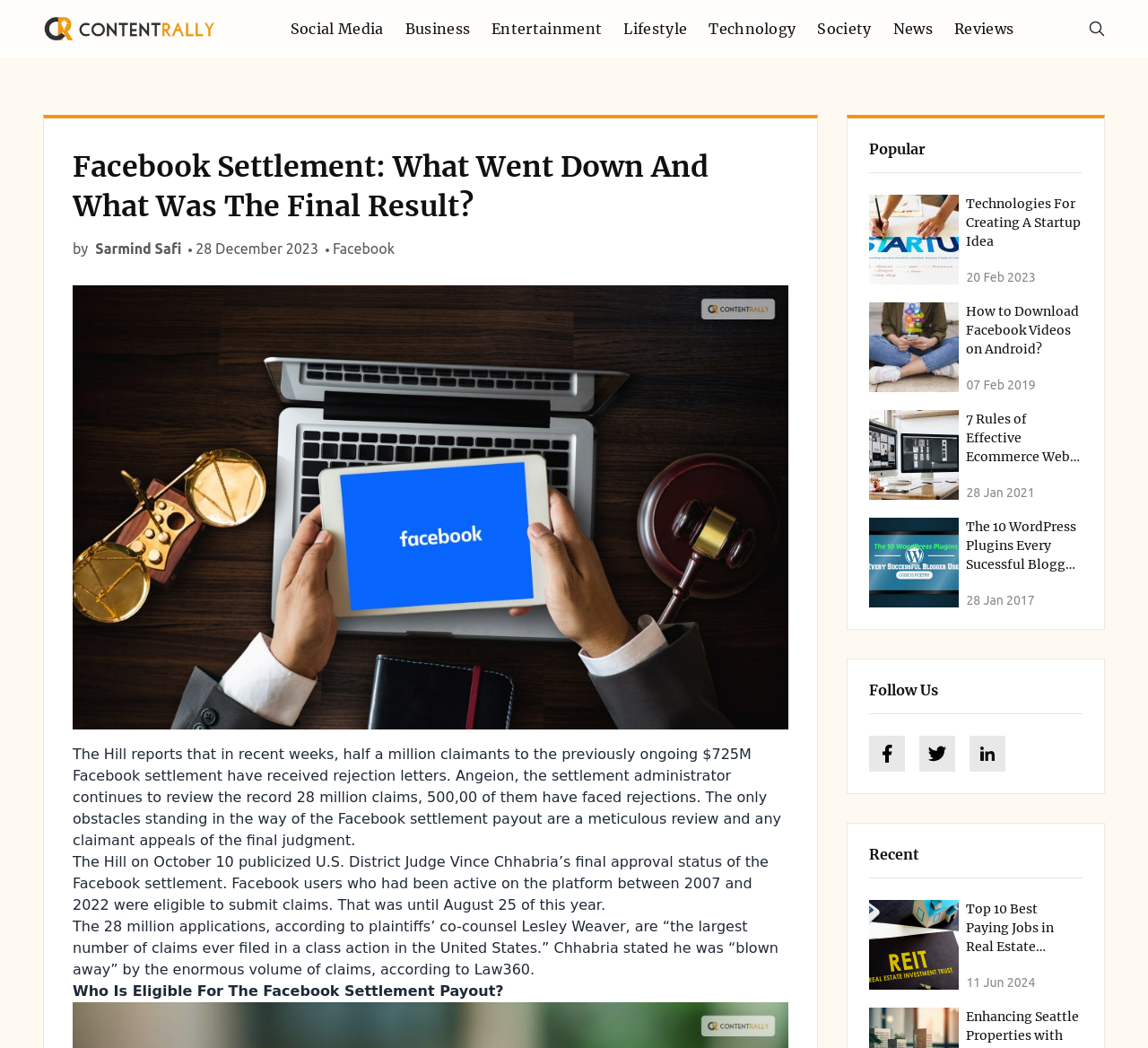Please identify the bounding box coordinates of the region to click in order to complete the task: "Click on the 'Technology' link". The coordinates must be four float numbers between 0 and 1, specified as [left, top, right, bottom].

[0.617, 0.019, 0.693, 0.036]